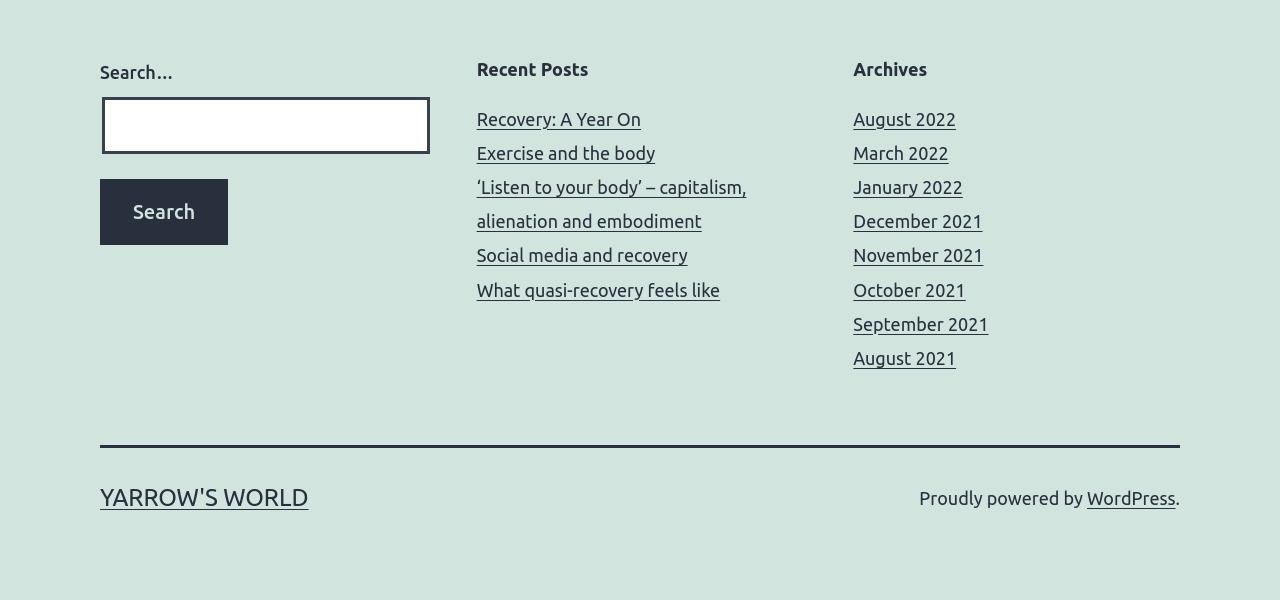What is the earliest archive month listed?
Please provide a single word or phrase as the answer based on the screenshot.

November 2021